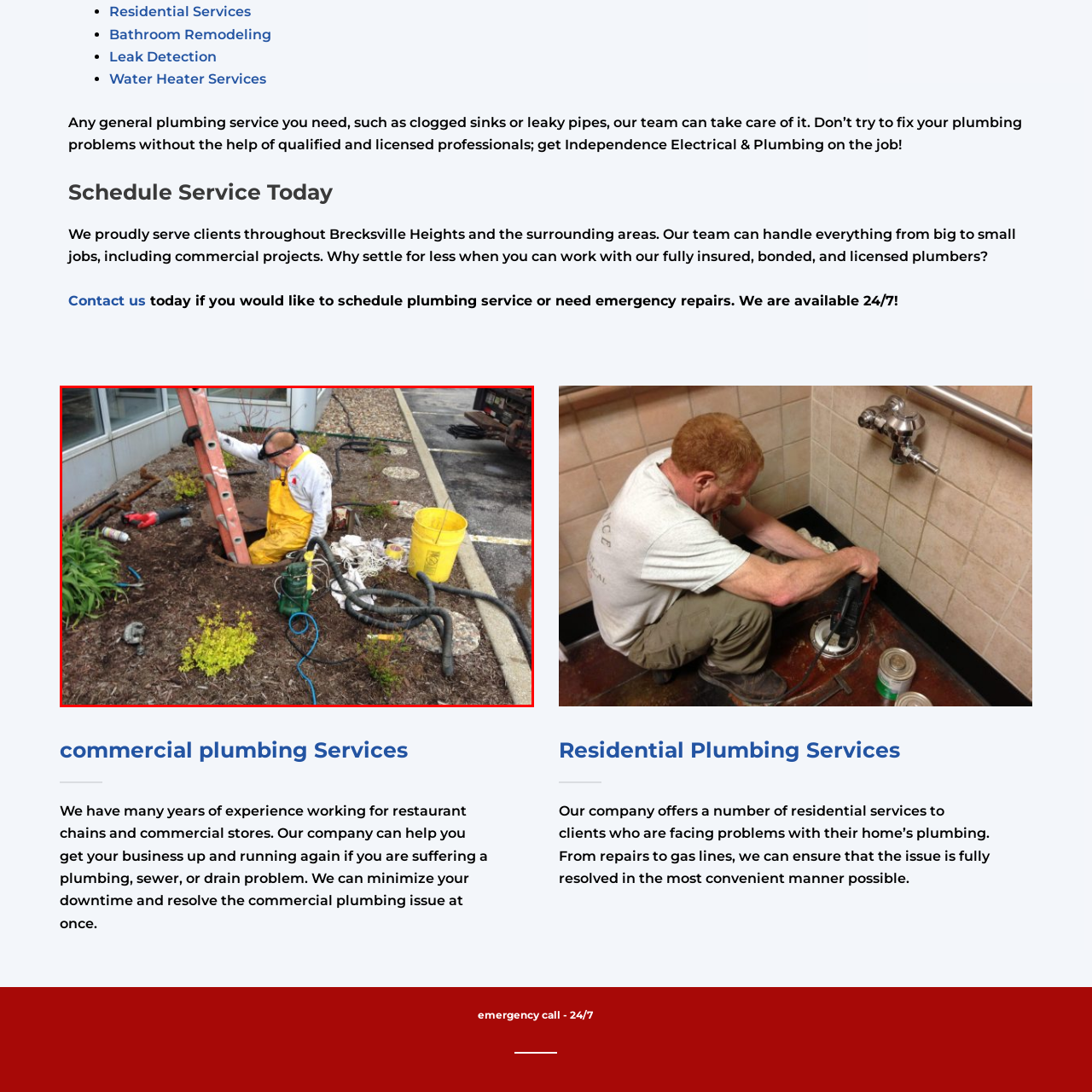Analyze the image encased in the red boundary, What is the green object in the scene?
 Respond using a single word or phrase.

Submersible pump